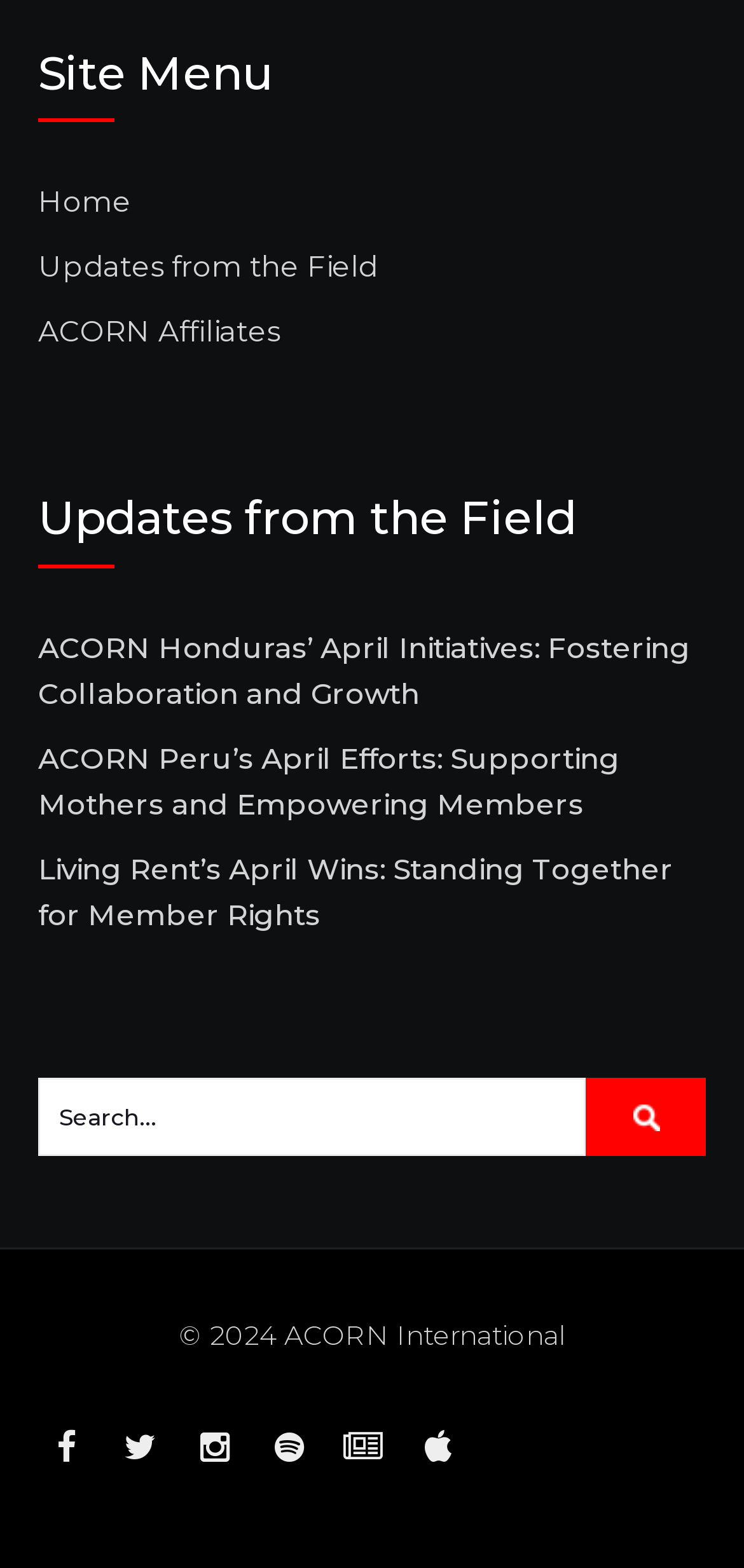Provide the bounding box coordinates in the format (top-left x, top-left y, bottom-right x, bottom-right y). All values are floating point numbers between 0 and 1. Determine the bounding box coordinate of the UI element described as: title="Twitter"

[0.144, 0.901, 0.233, 0.944]